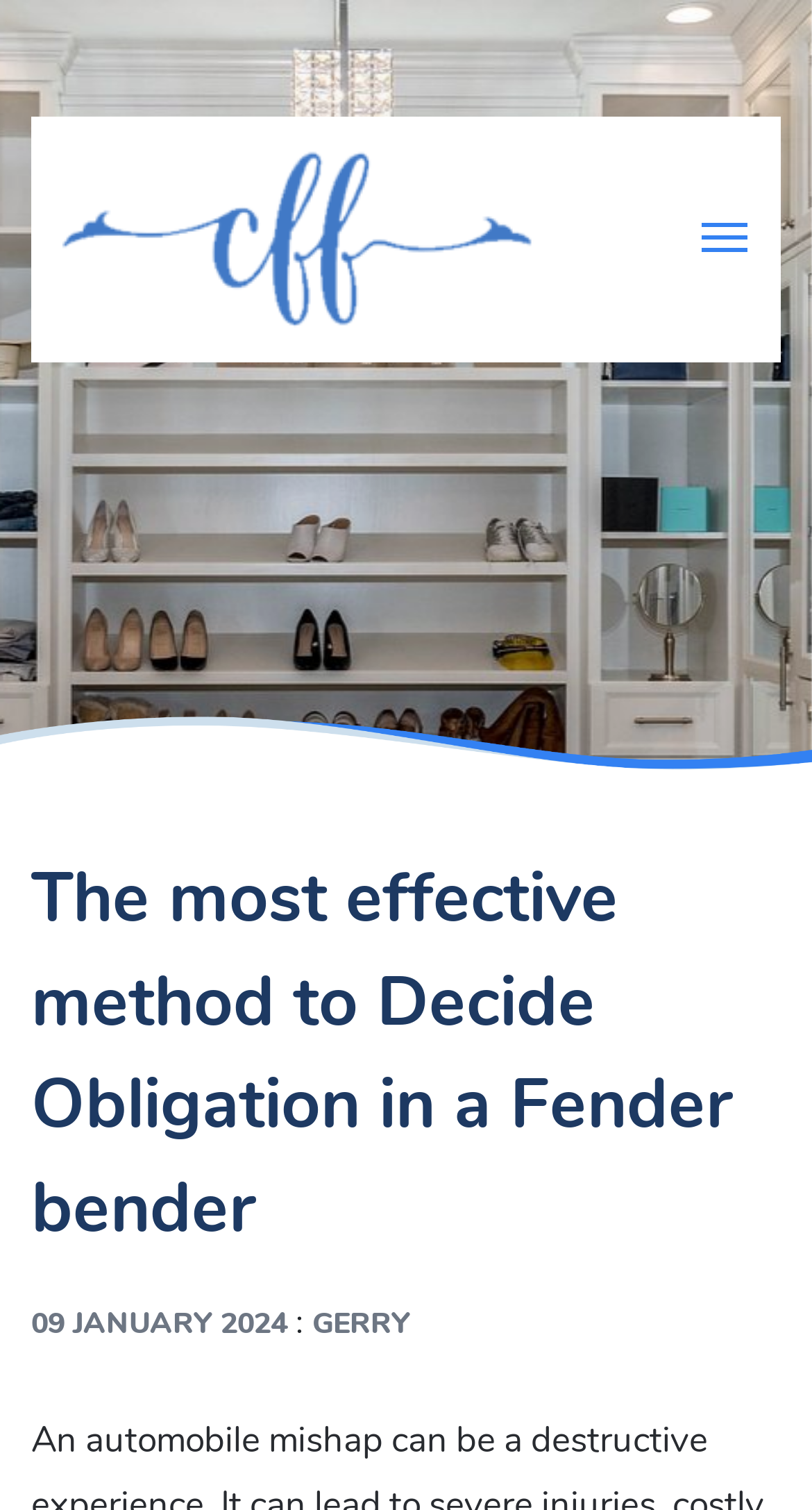Determine the bounding box coordinates of the UI element described by: "Gerry".

[0.385, 0.863, 0.505, 0.89]